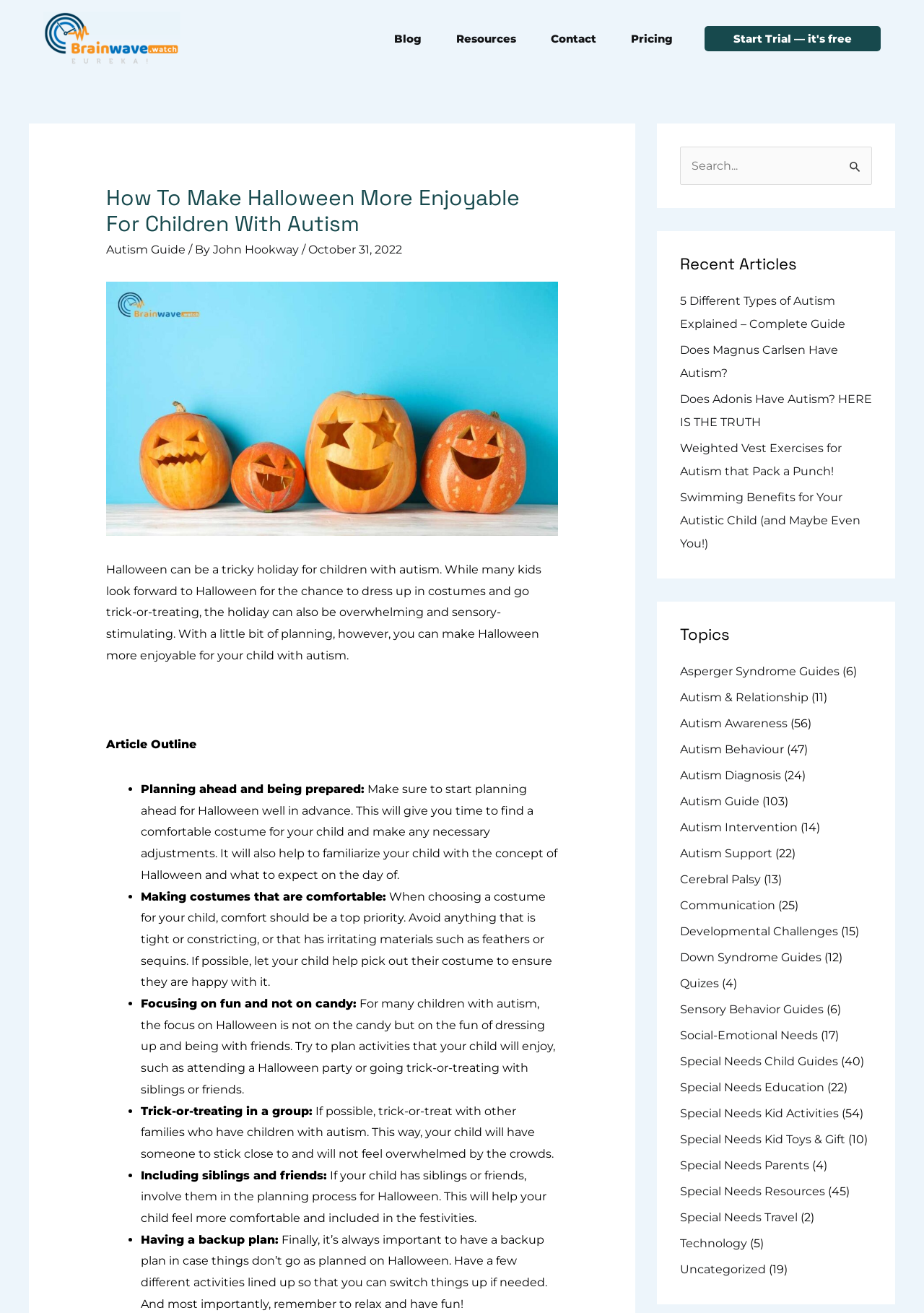Determine the bounding box coordinates of the UI element described below. Use the format (top-left x, top-left y, bottom-right x, bottom-right y) with floating point numbers between 0 and 1: UnOfficial Builds

None